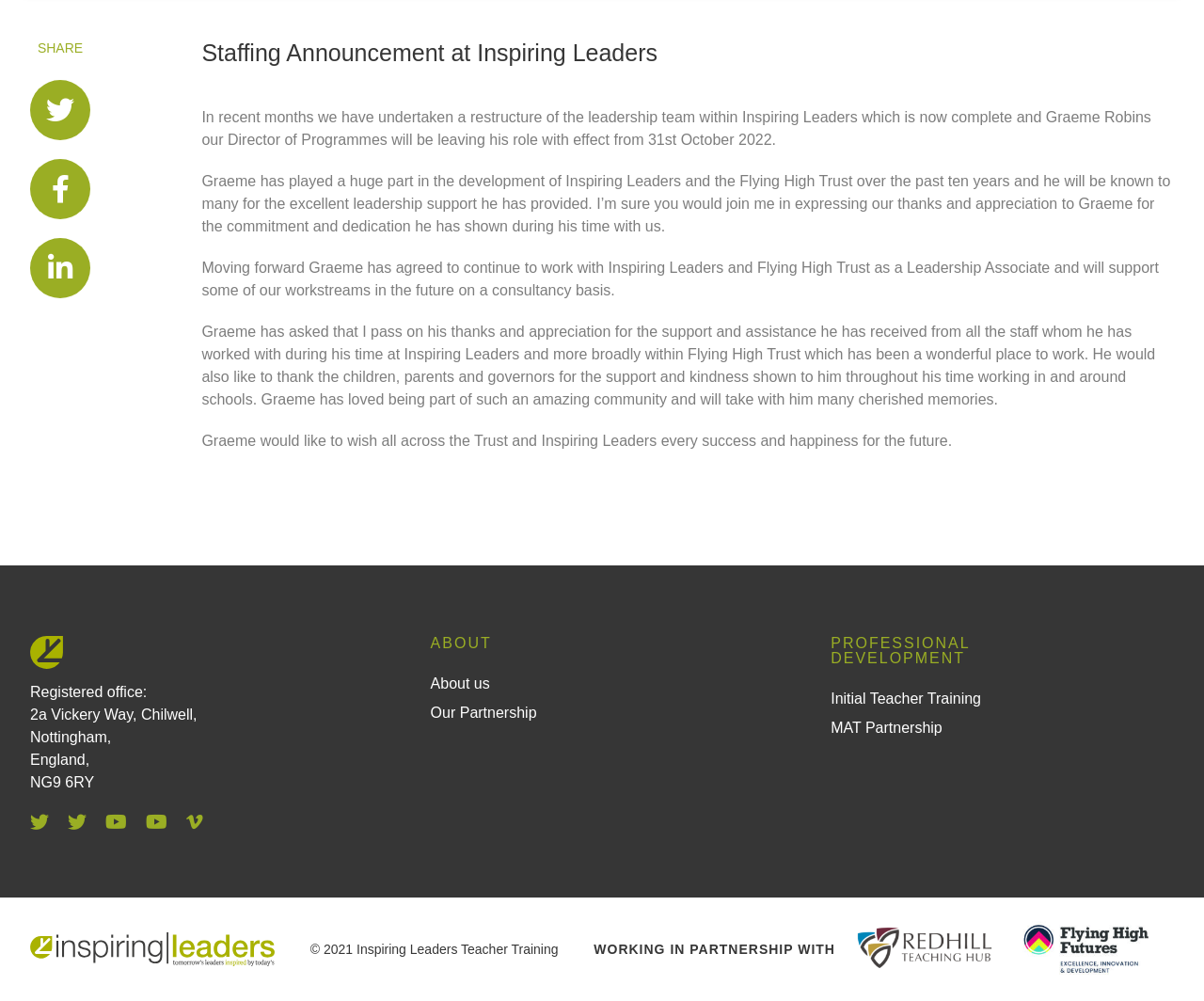Based on the description "parent_node: WORKING IN PARTNERSHIP WITH", find the bounding box of the specified UI element.

[0.842, 0.915, 0.975, 0.981]